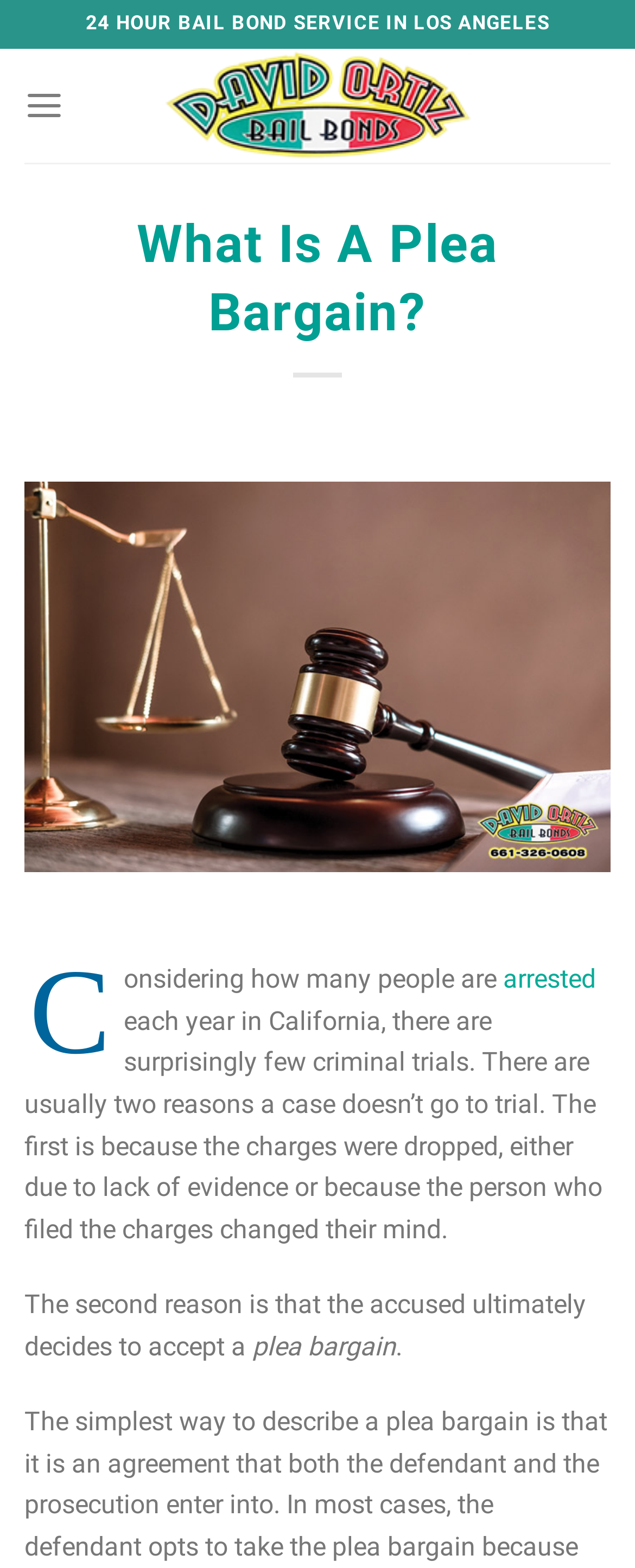Describe all the significant parts and information present on the webpage.

The webpage is about plea bargains, with a focus on what they entail. At the top, there is a prominent header "24 HOUR BAIL BOND SERVICE IN LOS ANGELES" in a large font size. Below this, there is a link to "David Ortiz Bail Bonds | Long Beach Bail Bonds" accompanied by an image. 

To the left of this link, there is a menu button labeled "Menu" which, when expanded, reveals a dropdown menu. The menu contains a heading "What Is A Plea Bargain?" followed by an image. 

Below the menu, there is a block of text that discusses the rarity of criminal trials in California, citing two main reasons: charges being dropped due to lack of evidence or a change of heart by the person who filed the charges, and the accused accepting a plea bargain. The term "plea bargain" is highlighted in the text. 

There is also a small "C" character located near the middle of the page, but its significance is unclear.